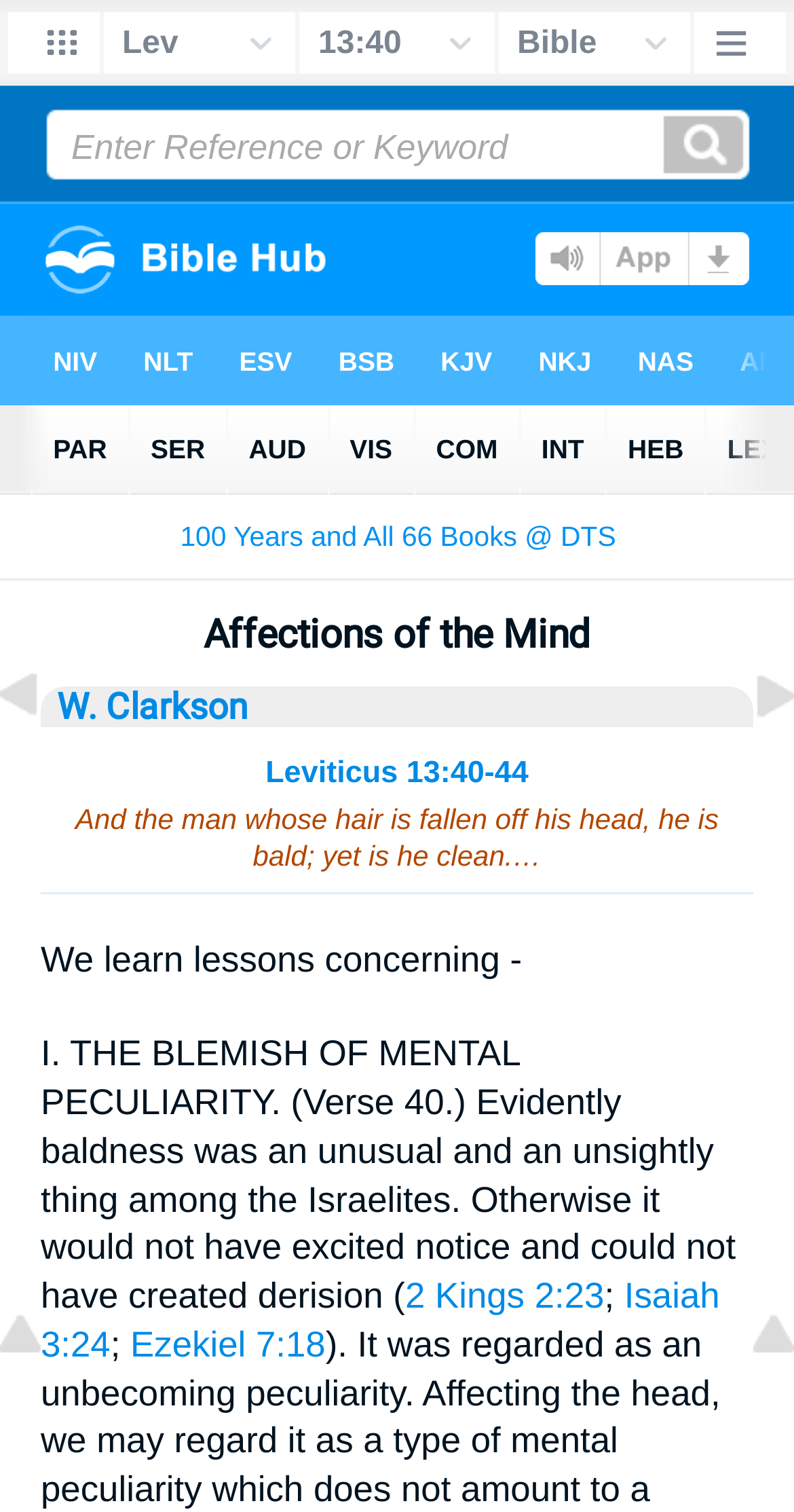What is the title of the sermon?
Using the visual information, reply with a single word or short phrase.

Affections of the Mind